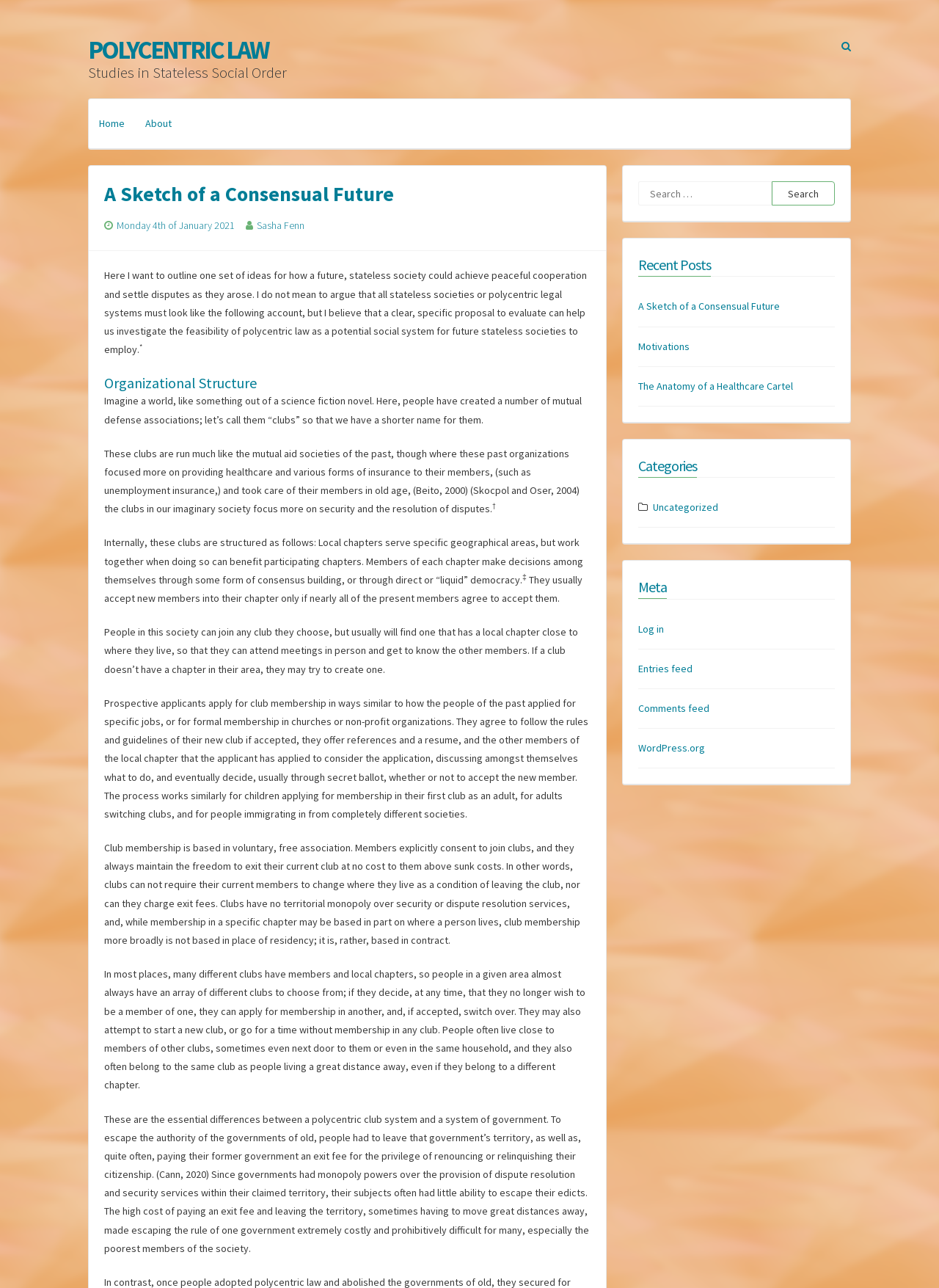How many links are there in the 'Recent Posts' section?
Carefully analyze the image and provide a detailed answer to the question.

The 'Recent Posts' section is located in the complementary element with the heading 'Recent Posts'. There are three links in this section, namely 'A Sketch of a Consensual Future', 'Motivations', and 'The Anatomy of a Healthcare Cartel'.